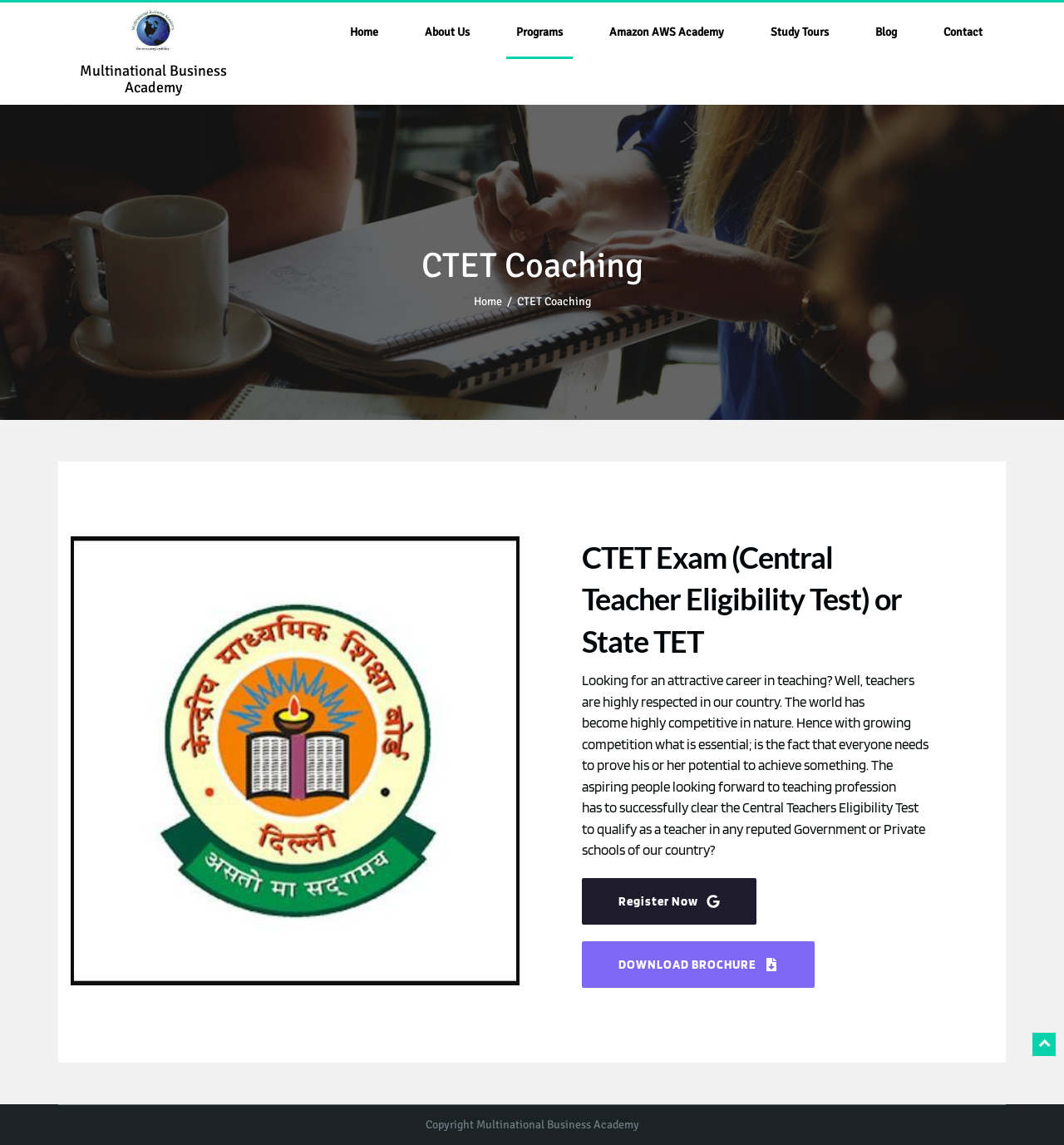Locate the bounding box coordinates of the clickable part needed for the task: "Click on the 'Register Now' button".

[0.547, 0.767, 0.711, 0.807]